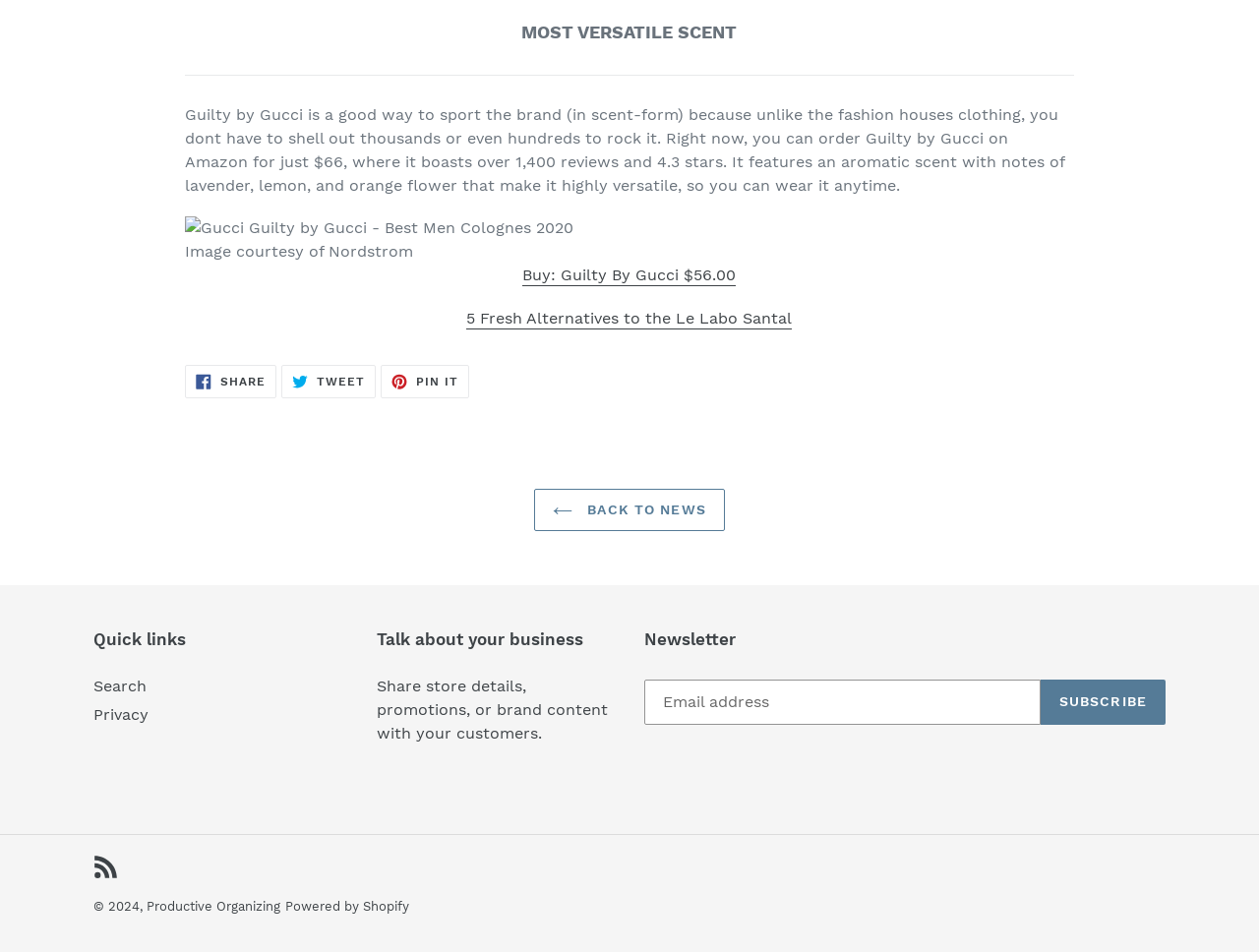What is the rating of Guilty by Gucci on Amazon?
Respond to the question with a well-detailed and thorough answer.

The rating of Guilty by Gucci on Amazon is mentioned in the text as '4.3 stars' along with the number of reviews.